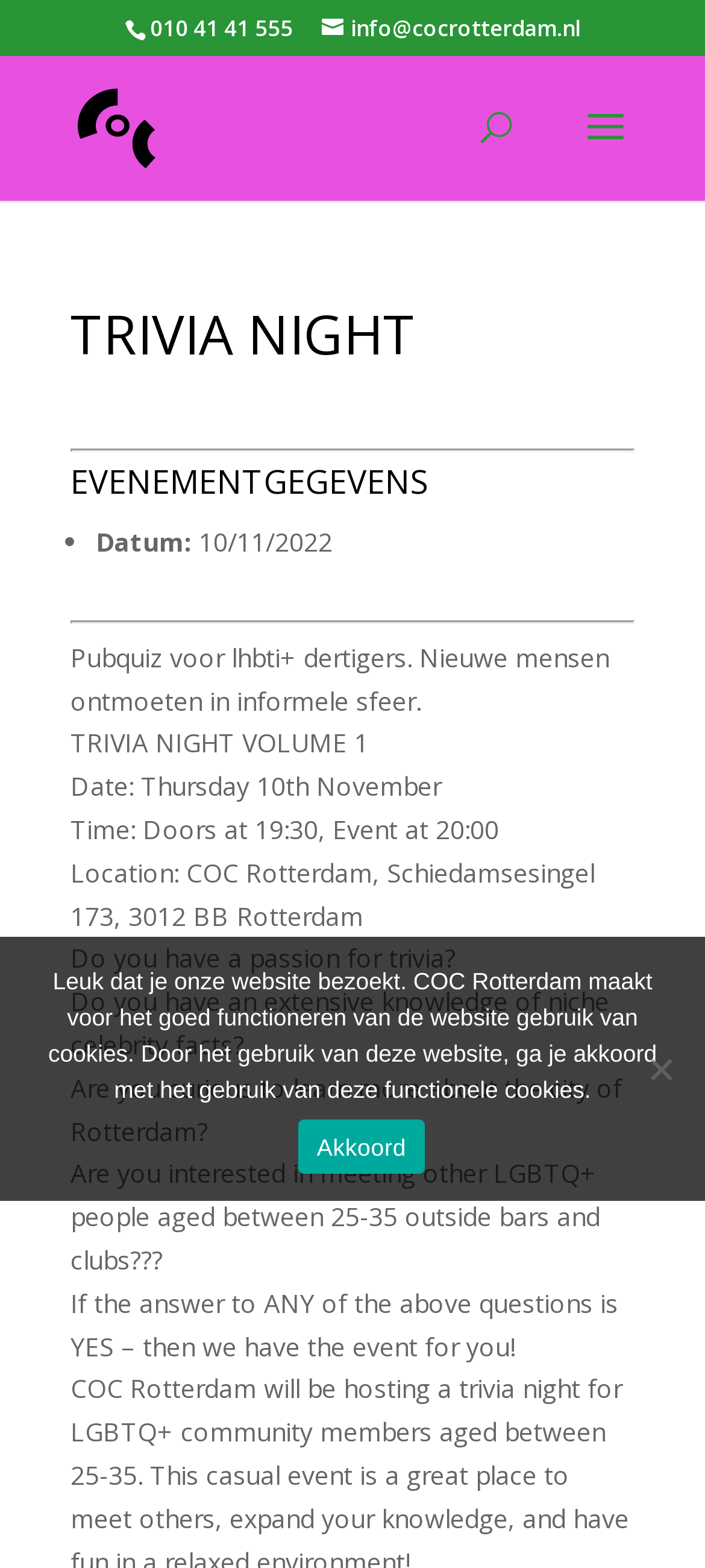Determine the bounding box for the UI element described here: "Starting a Portapotty Rental Business".

None